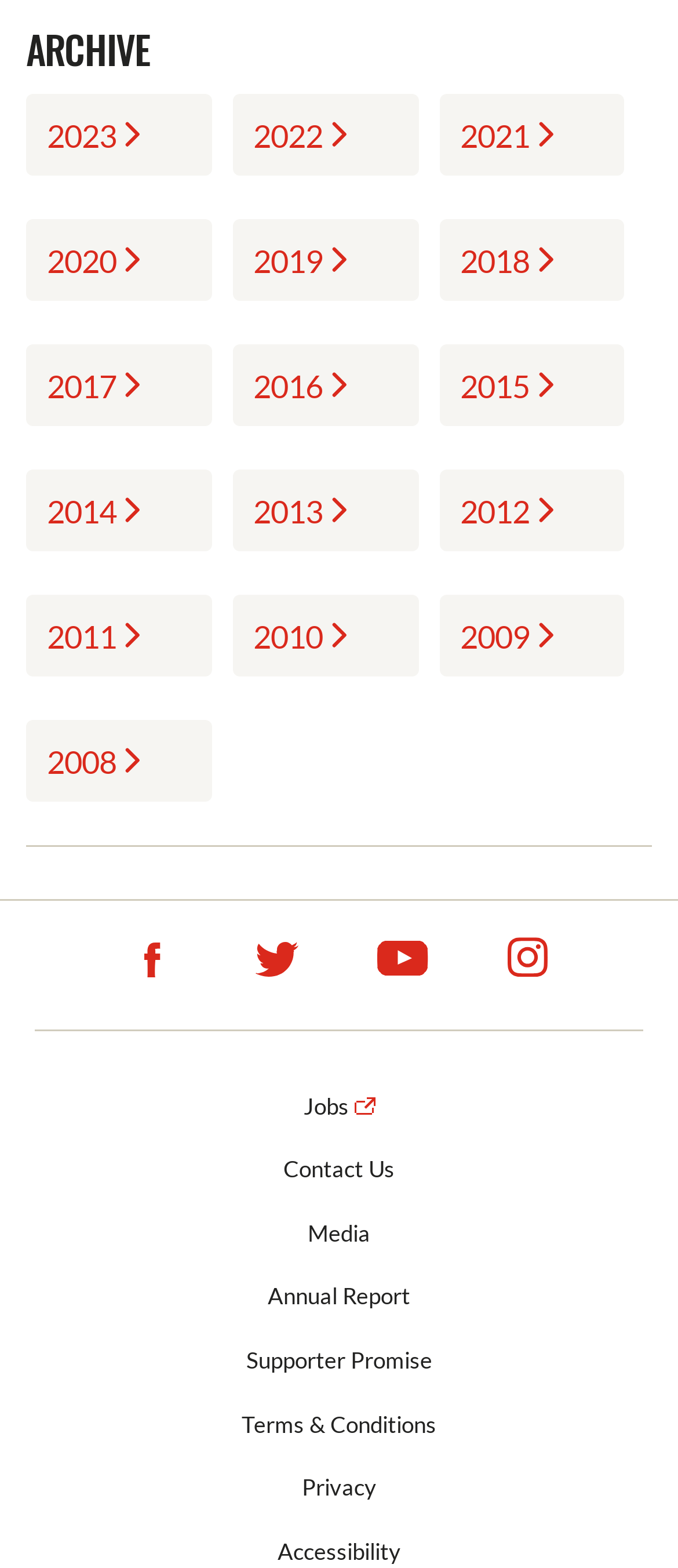How many social media links are there?
Please provide an in-depth and detailed response to the question.

I counted the number of social media links on the webpage, which are Facebook, Twitter, Youtube, and Instagram. There are 4 social media links in total.